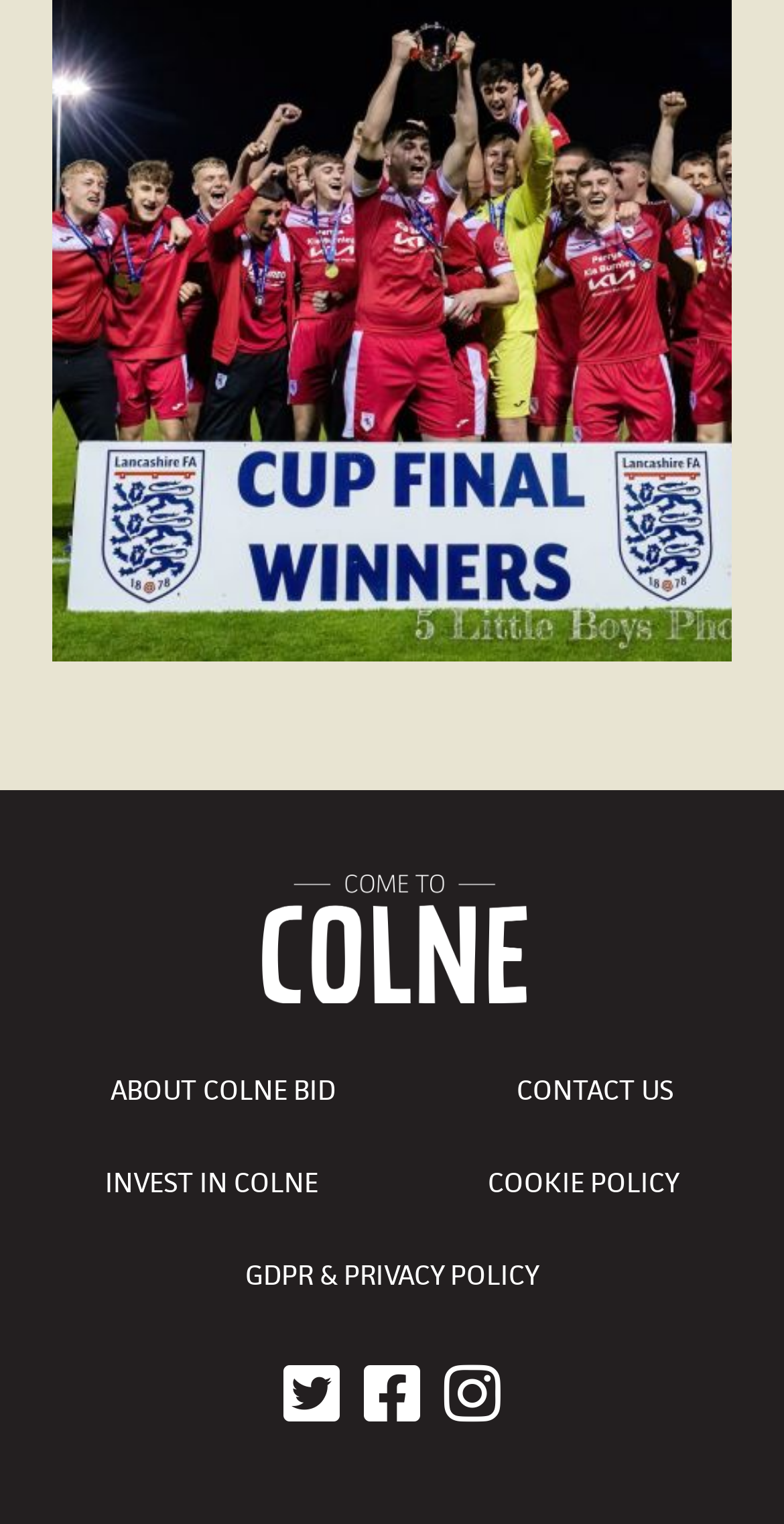How many social media links are there?
Refer to the image and provide a one-word or short phrase answer.

3